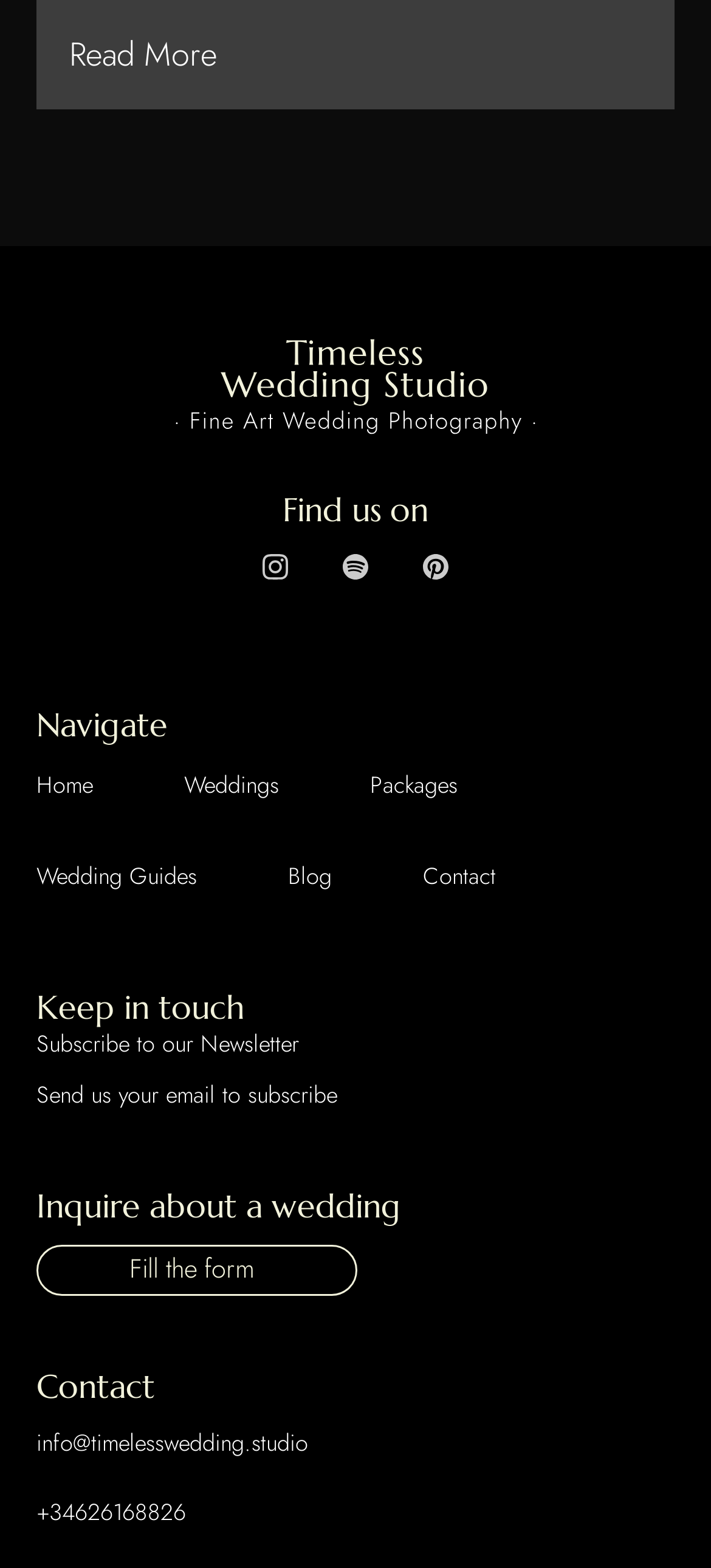What is the purpose of the 'Send us your email to subscribe' link? Based on the image, give a response in one word or a short phrase.

Subscribe to Newsletter